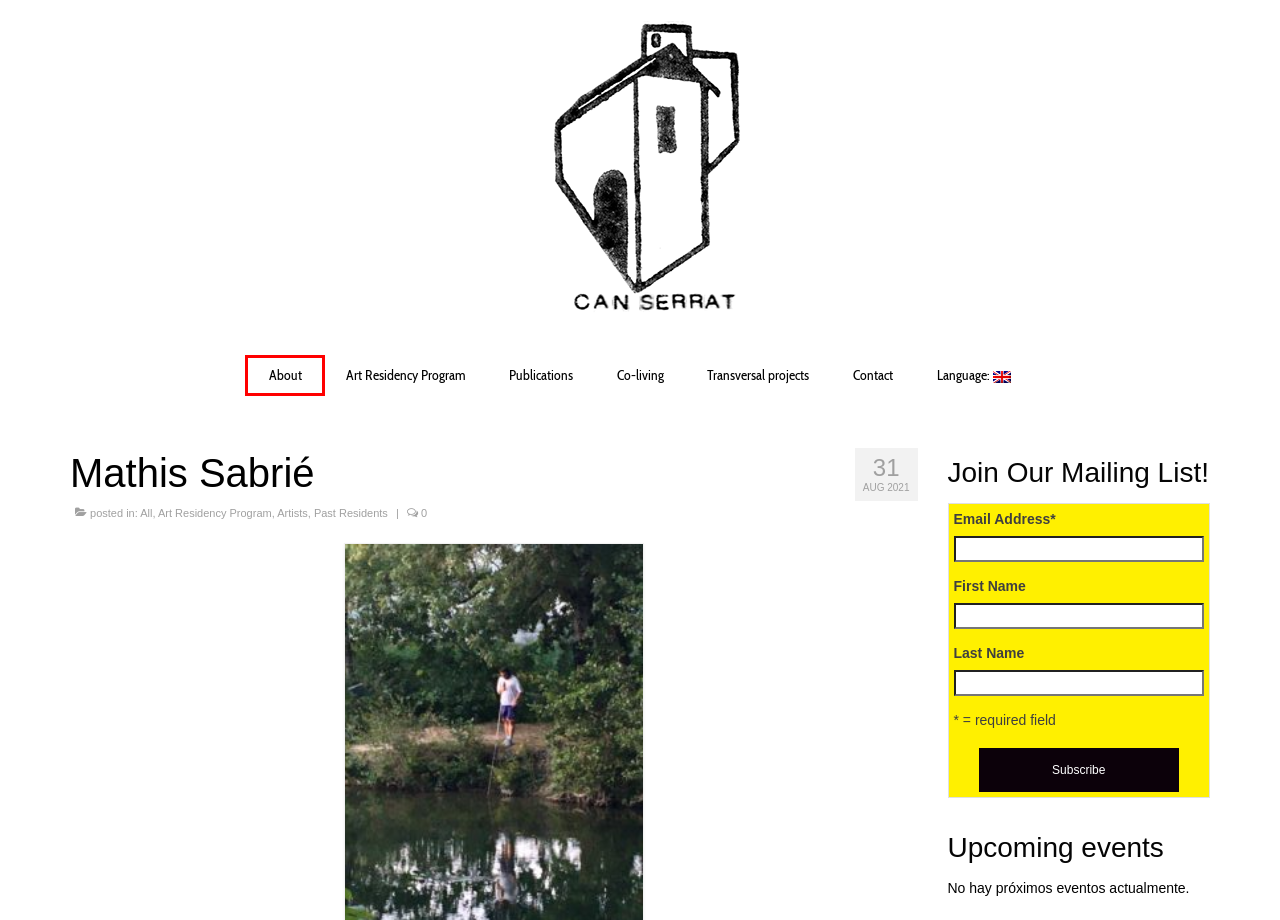You have a screenshot showing a webpage with a red bounding box highlighting an element. Choose the webpage description that best fits the new webpage after clicking the highlighted element. The descriptions are:
A. Transversal projects – Can Serrat
B. Rent a space – Can Serrat
C. About – Can Serrat
D. Past Residents – Can Serrat
E. Art Residency Program – Can Serrat
F. Artists – Can Serrat
G. Publicacions – Can Serrat
H. Contact – Can Serrat

C